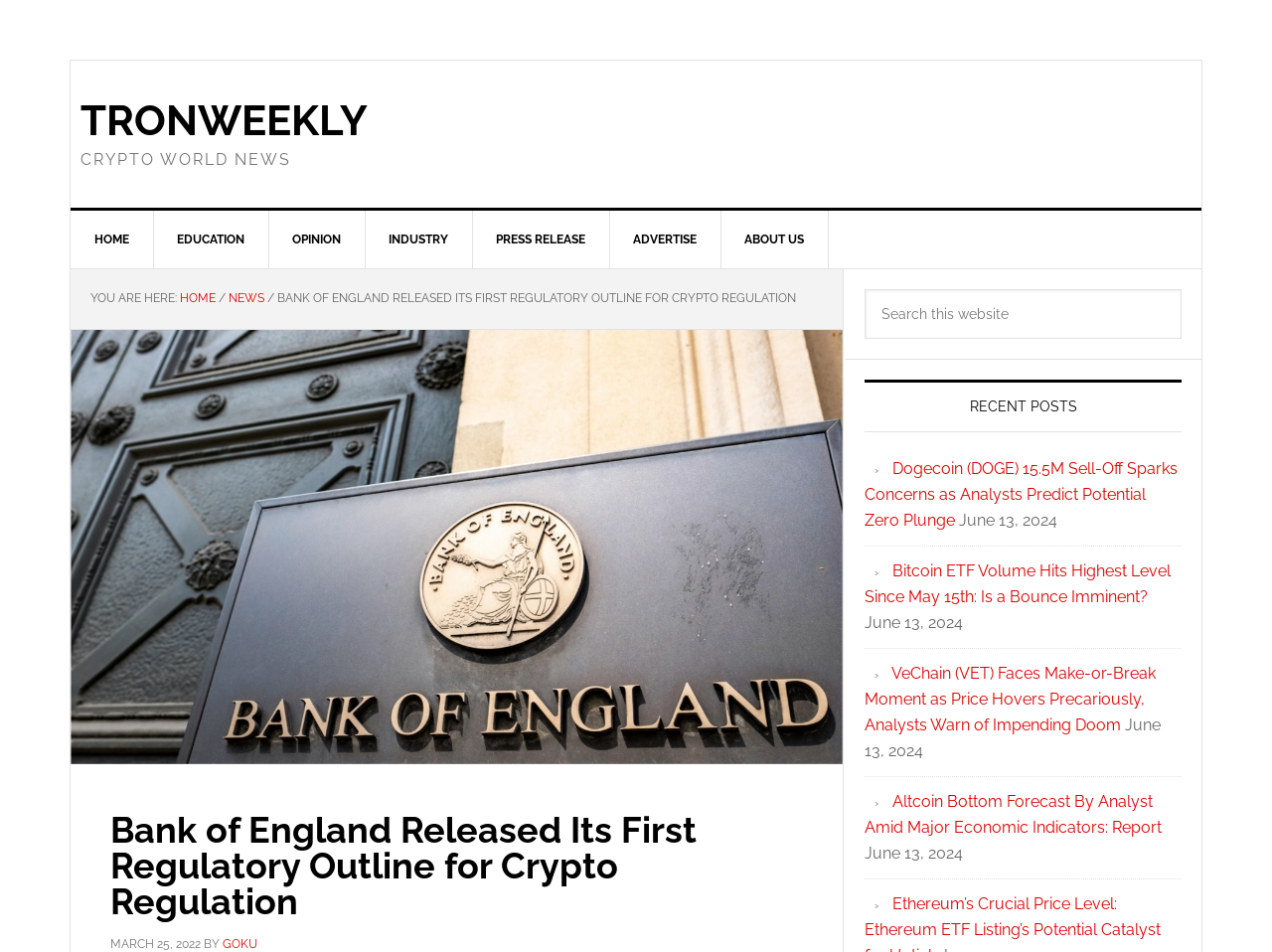Identify the bounding box coordinates necessary to click and complete the given instruction: "Check the recent post about Dogecoin".

[0.68, 0.482, 0.926, 0.556]